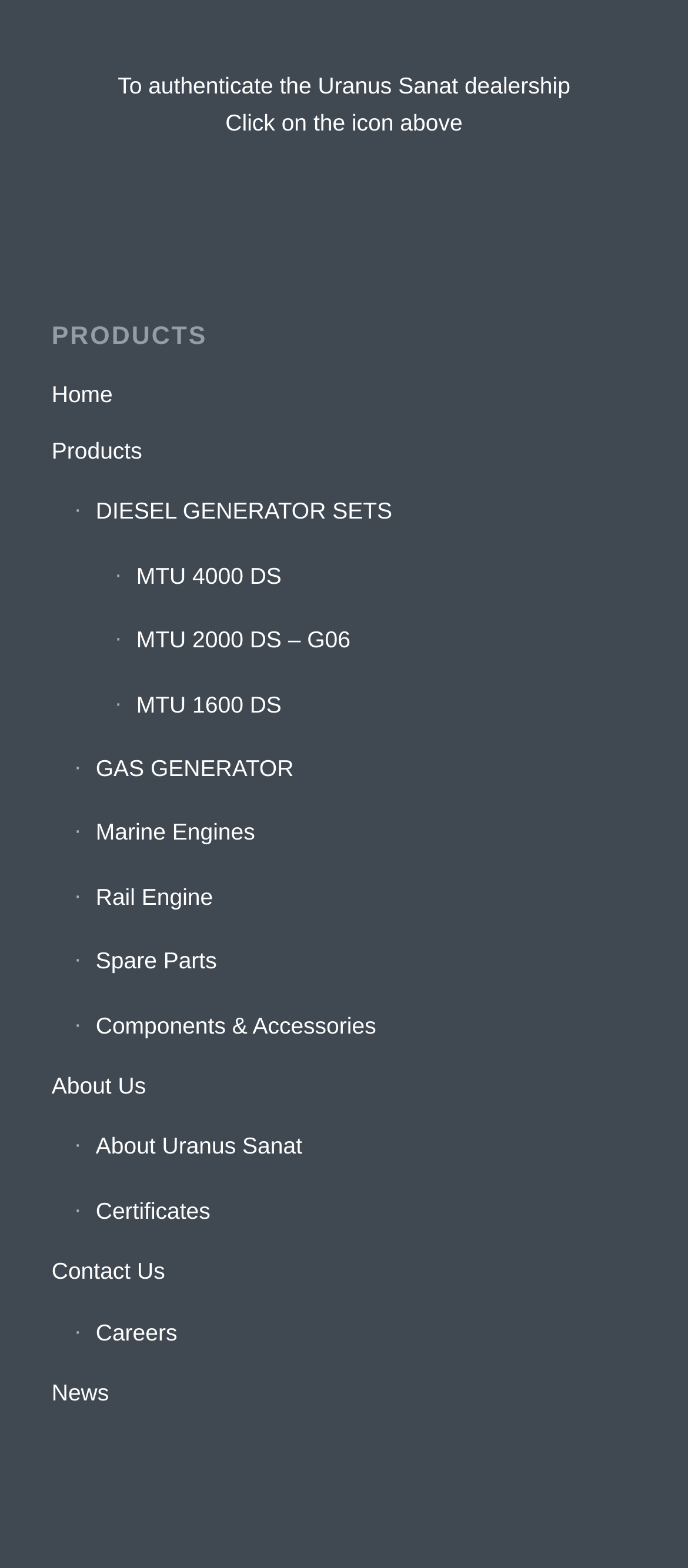Reply to the question with a single word or phrase:
What type of products are listed on this webpage?

Generators and engines